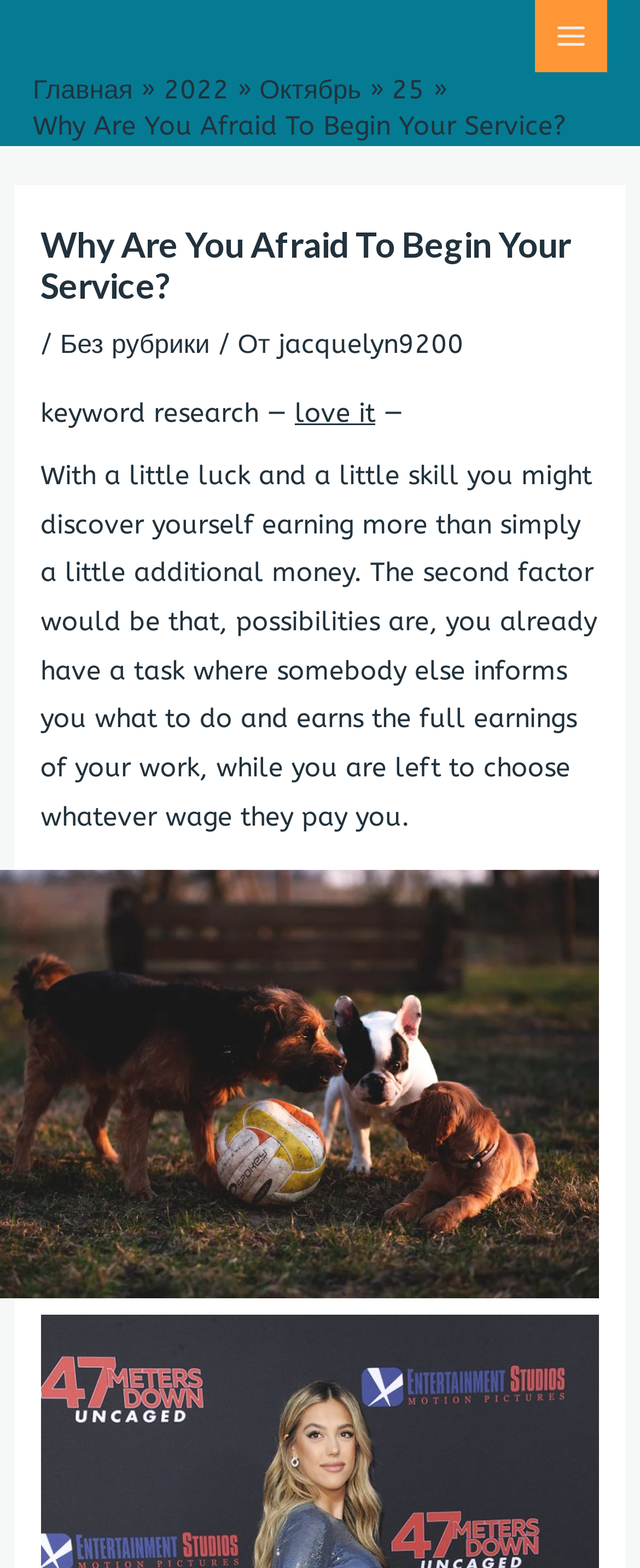Calculate the bounding box coordinates for the UI element based on the following description: "Октябрь". Ensure the coordinates are four float numbers between 0 and 1, i.e., [left, top, right, bottom].

[0.405, 0.047, 0.564, 0.067]